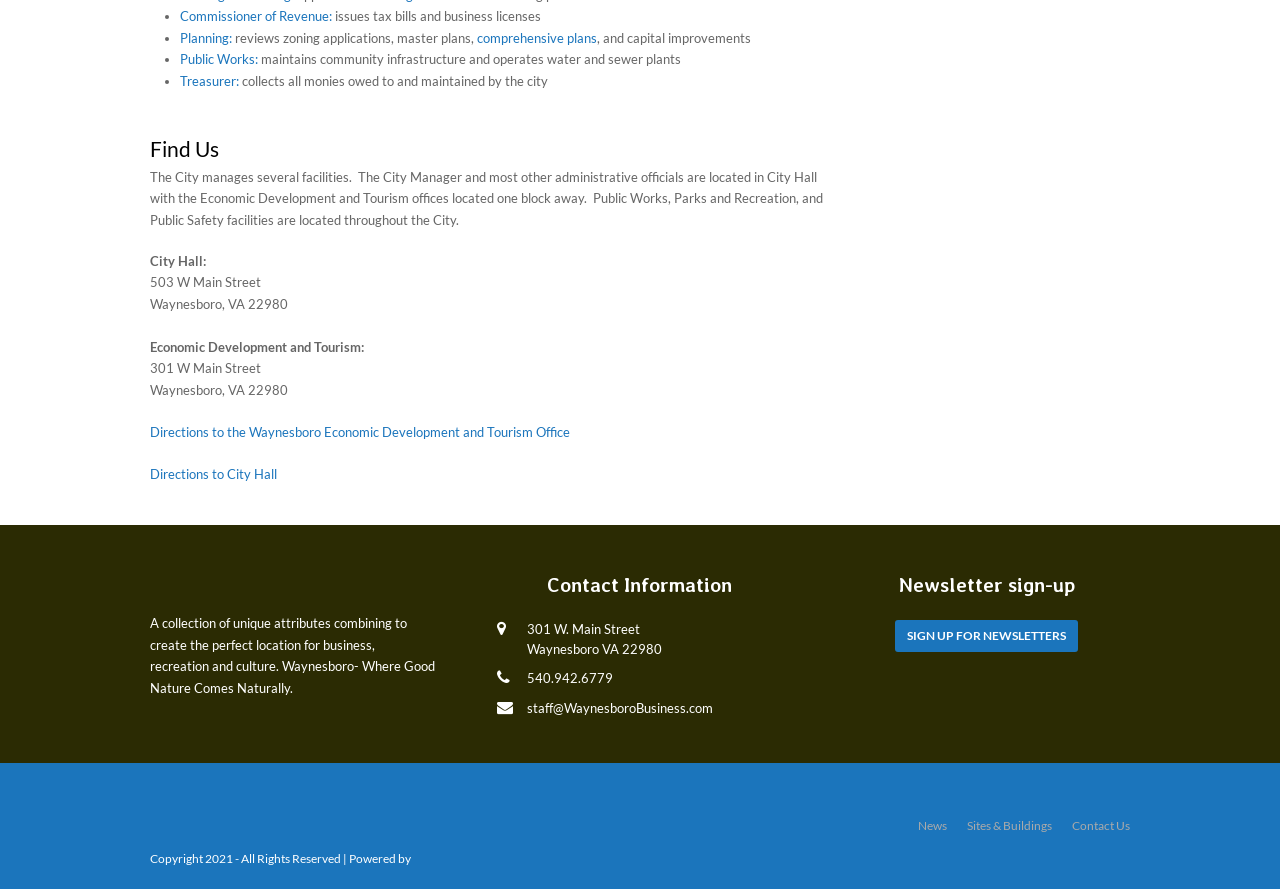Please locate the UI element described by "Planning:" and provide its bounding box coordinates.

[0.141, 0.033, 0.181, 0.051]